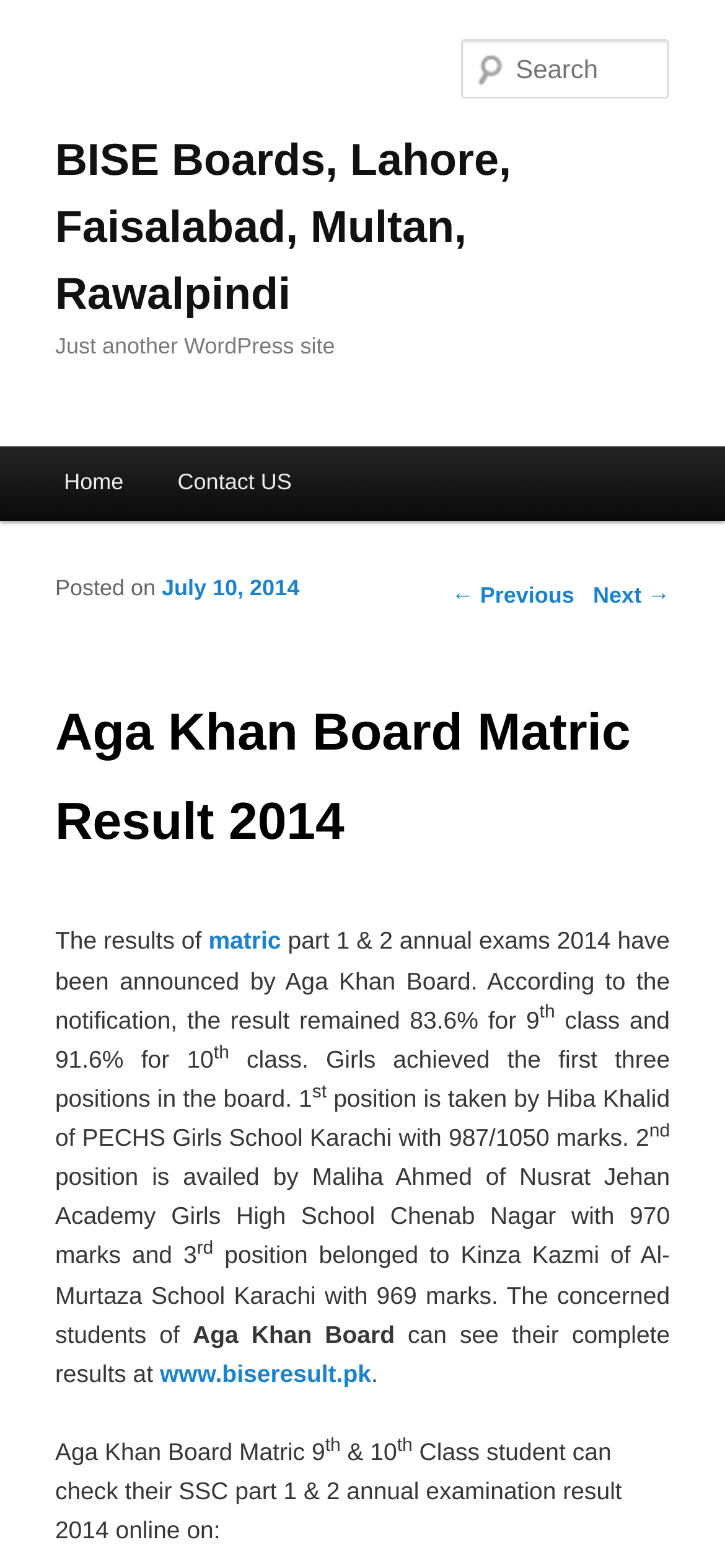Pinpoint the bounding box coordinates of the area that must be clicked to complete this instruction: "Visit BISE Boards, Lahore, Faisalabad, Multan, Rawalpindi".

[0.076, 0.087, 0.705, 0.204]